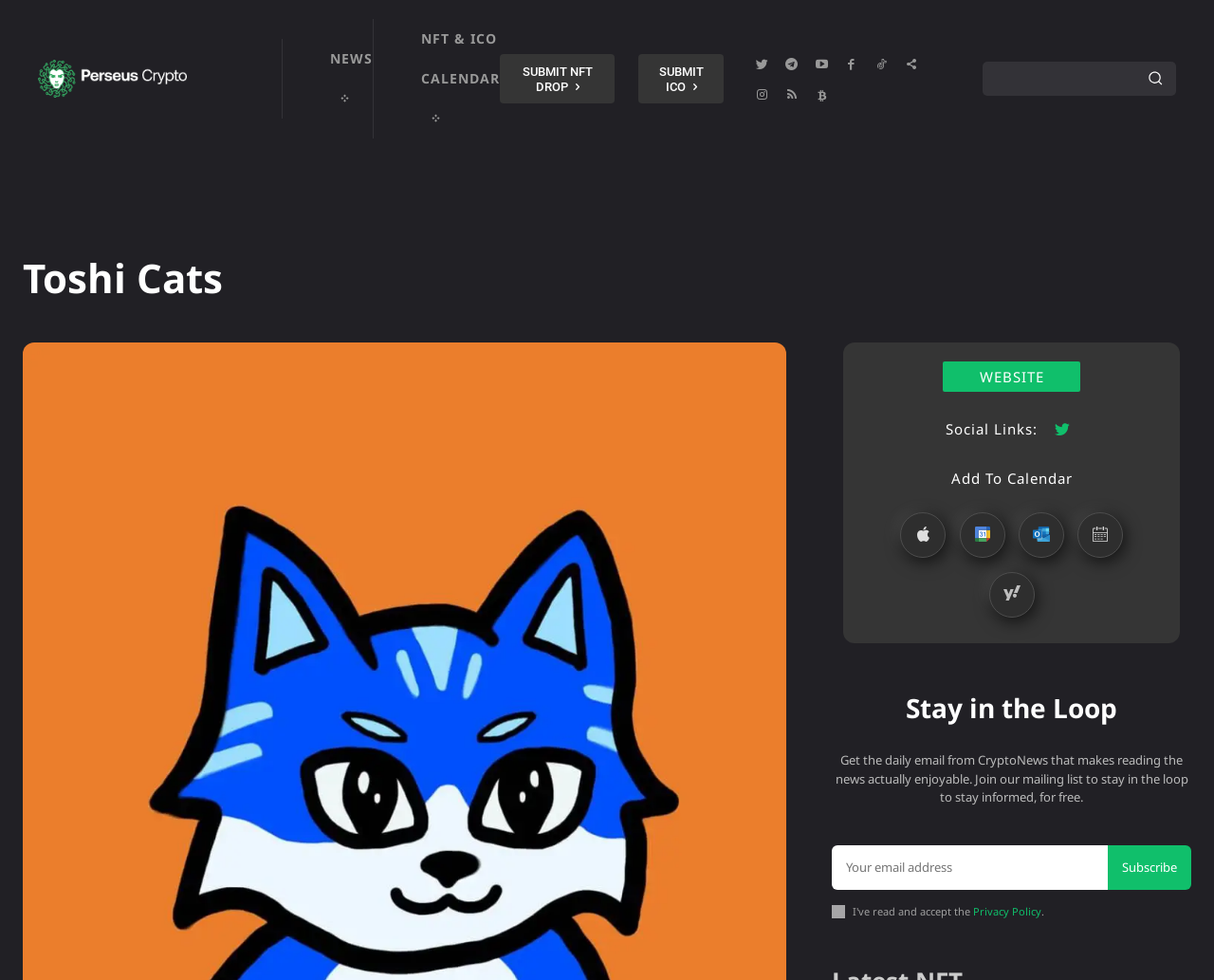Pinpoint the bounding box coordinates of the area that should be clicked to complete the following instruction: "Visit the website". The coordinates must be given as four float numbers between 0 and 1, i.e., [left, top, right, bottom].

[0.777, 0.368, 0.89, 0.4]